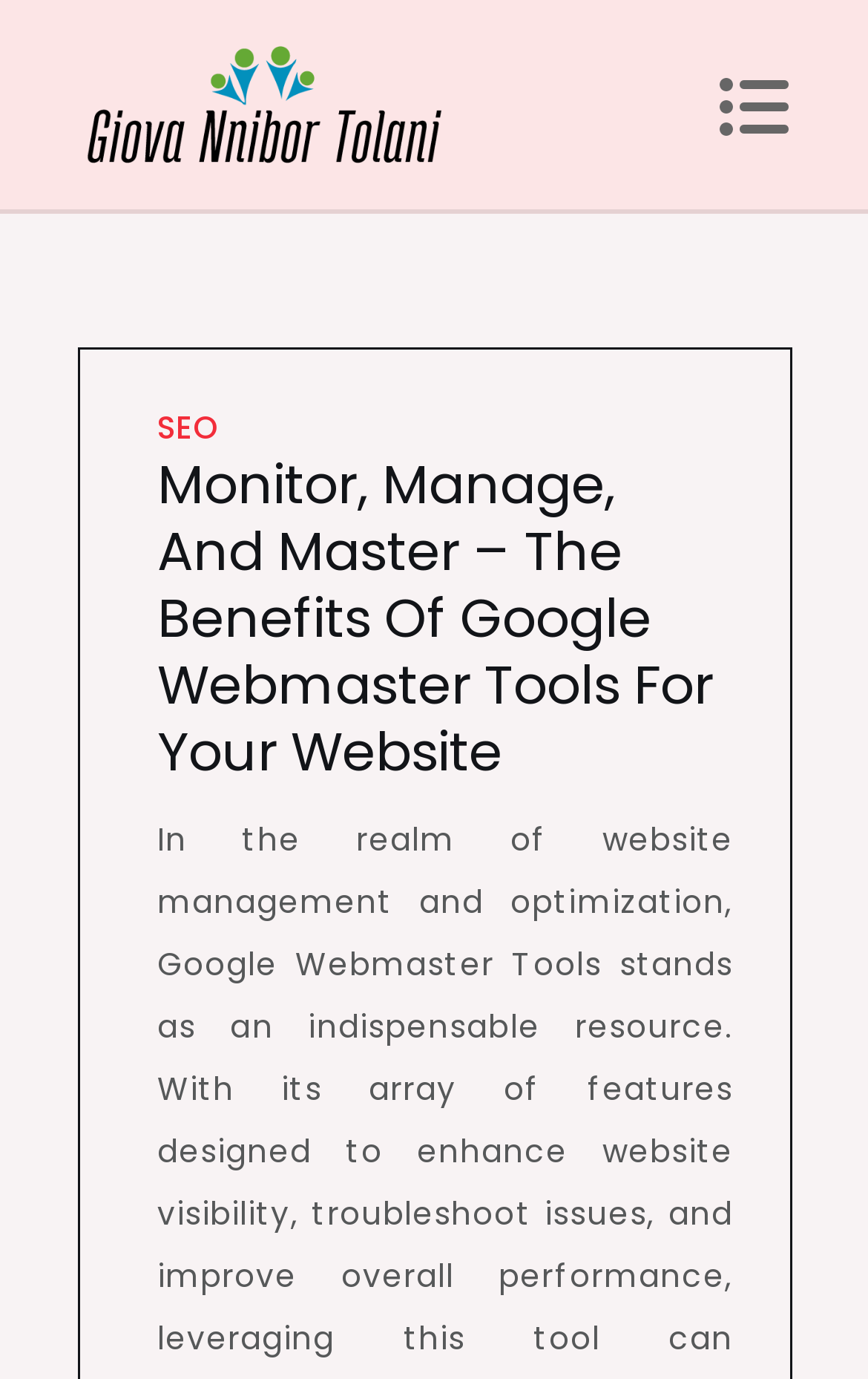What is the title of the heading below the top link?
Examine the image and give a concise answer in one word or a short phrase.

Monitor, Manage, And Master – The Benefits Of Google Webmaster Tools For Your Website